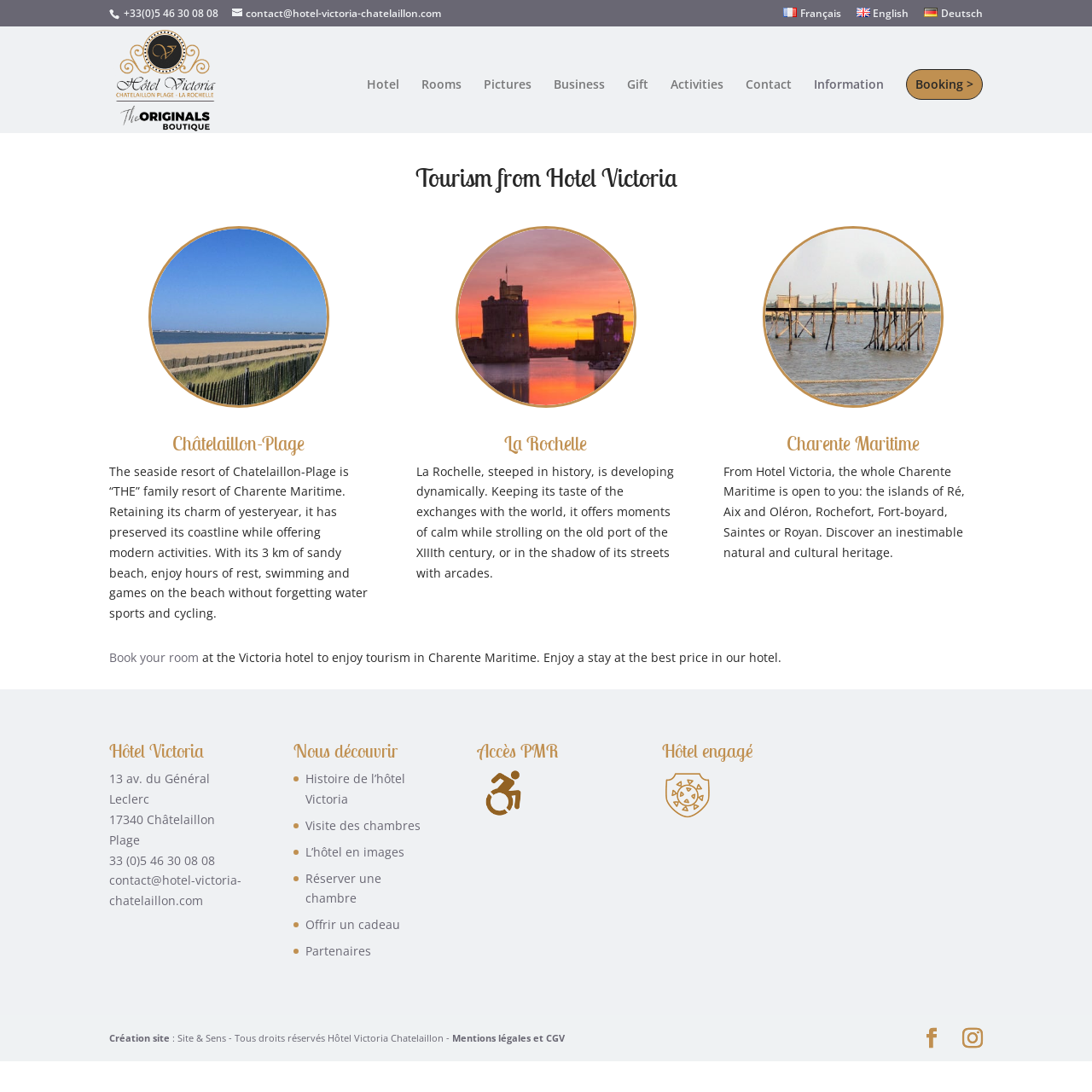Identify the bounding box coordinates for the element that needs to be clicked to fulfill this instruction: "Contact the hotel". Provide the coordinates in the format of four float numbers between 0 and 1: [left, top, right, bottom].

[0.683, 0.072, 0.725, 0.122]